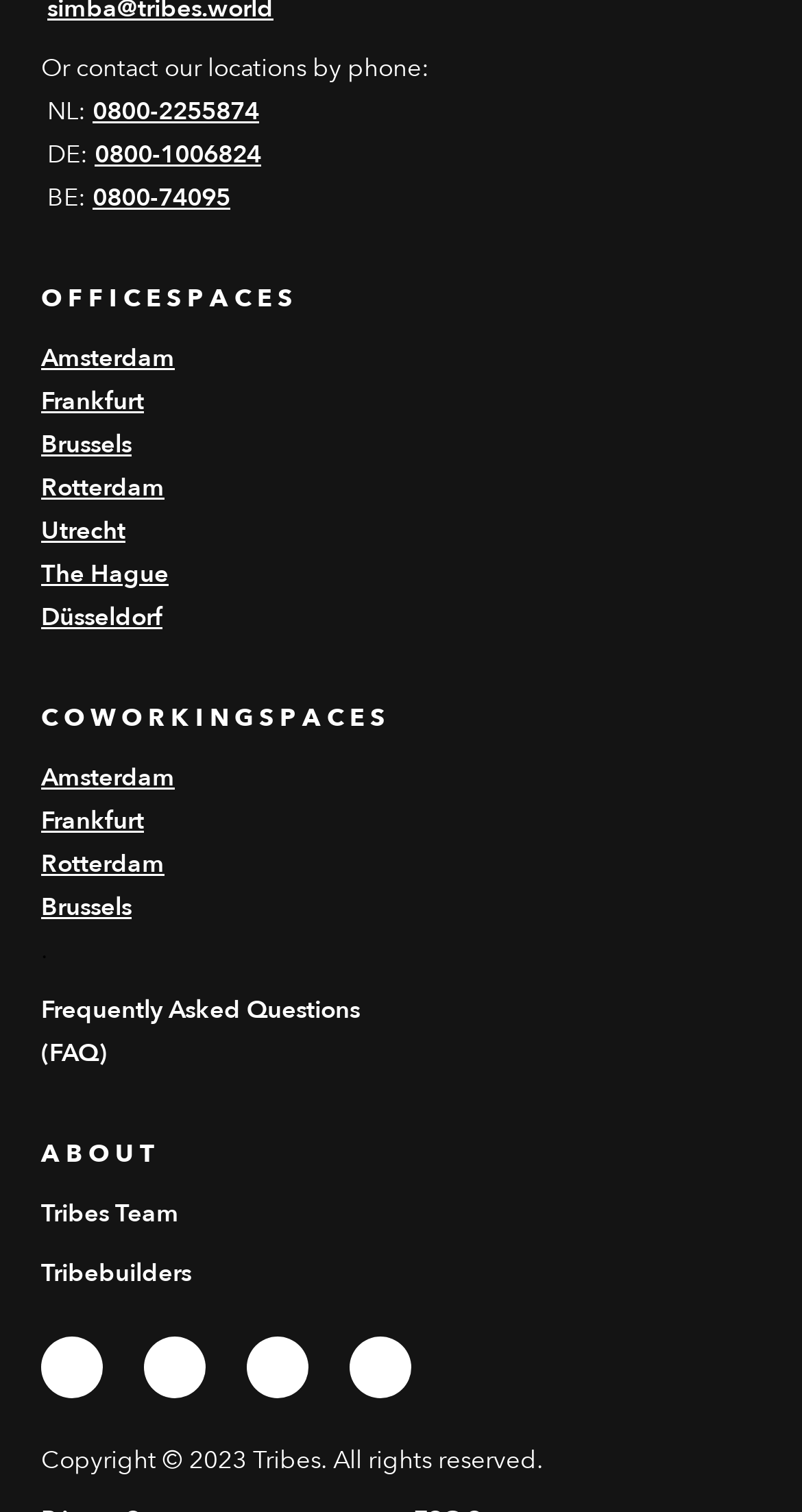Use the information in the screenshot to answer the question comprehensively: What is the copyright year?

I looked for the copyright information at the bottom of the page and found the text 'Copyright © 2023 Tribes. All rights reserved.', which indicates that the copyright year is 2023.